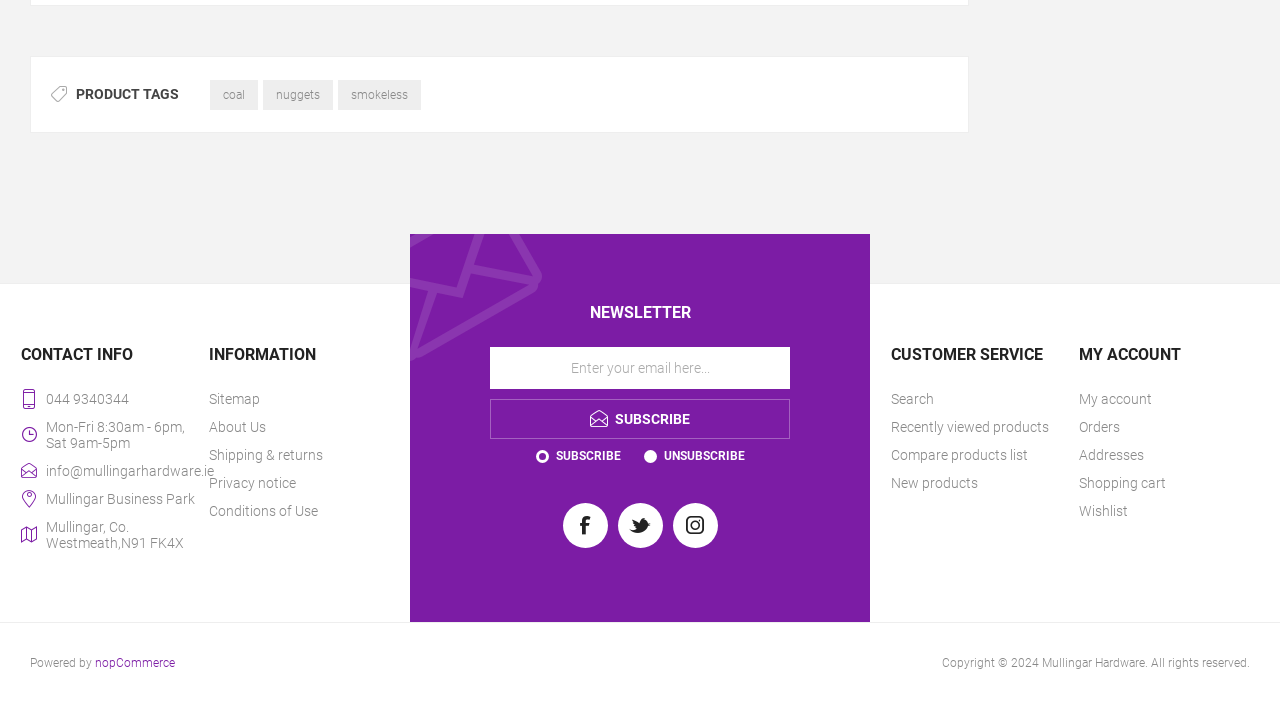Please predict the bounding box coordinates of the element's region where a click is necessary to complete the following instruction: "Contact us". The coordinates should be represented by four float numbers between 0 and 1, i.e., [left, top, right, bottom].

[0.036, 0.556, 0.101, 0.579]